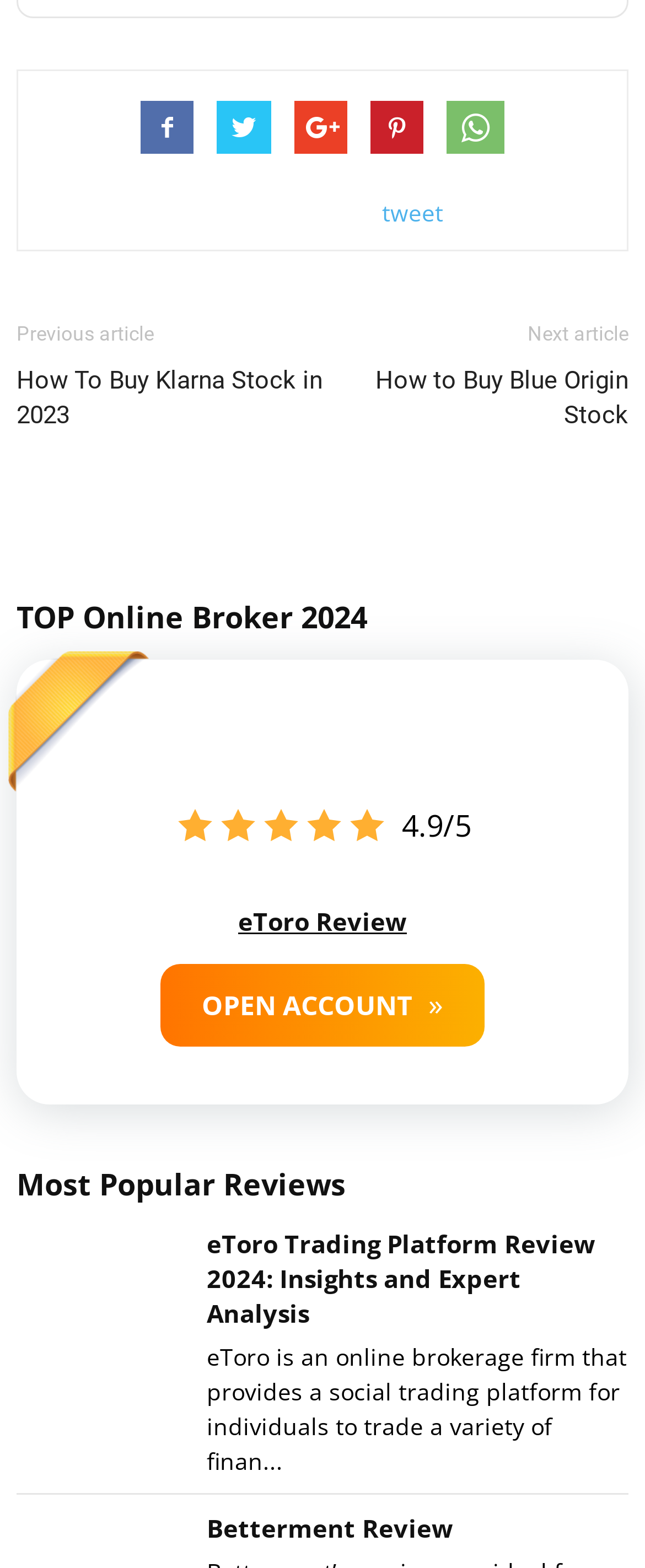Ascertain the bounding box coordinates for the UI element detailed here: "Facebook". The coordinates should be provided as [left, top, right, bottom] with each value being a float between 0 and 1.

[0.218, 0.021, 0.3, 0.055]